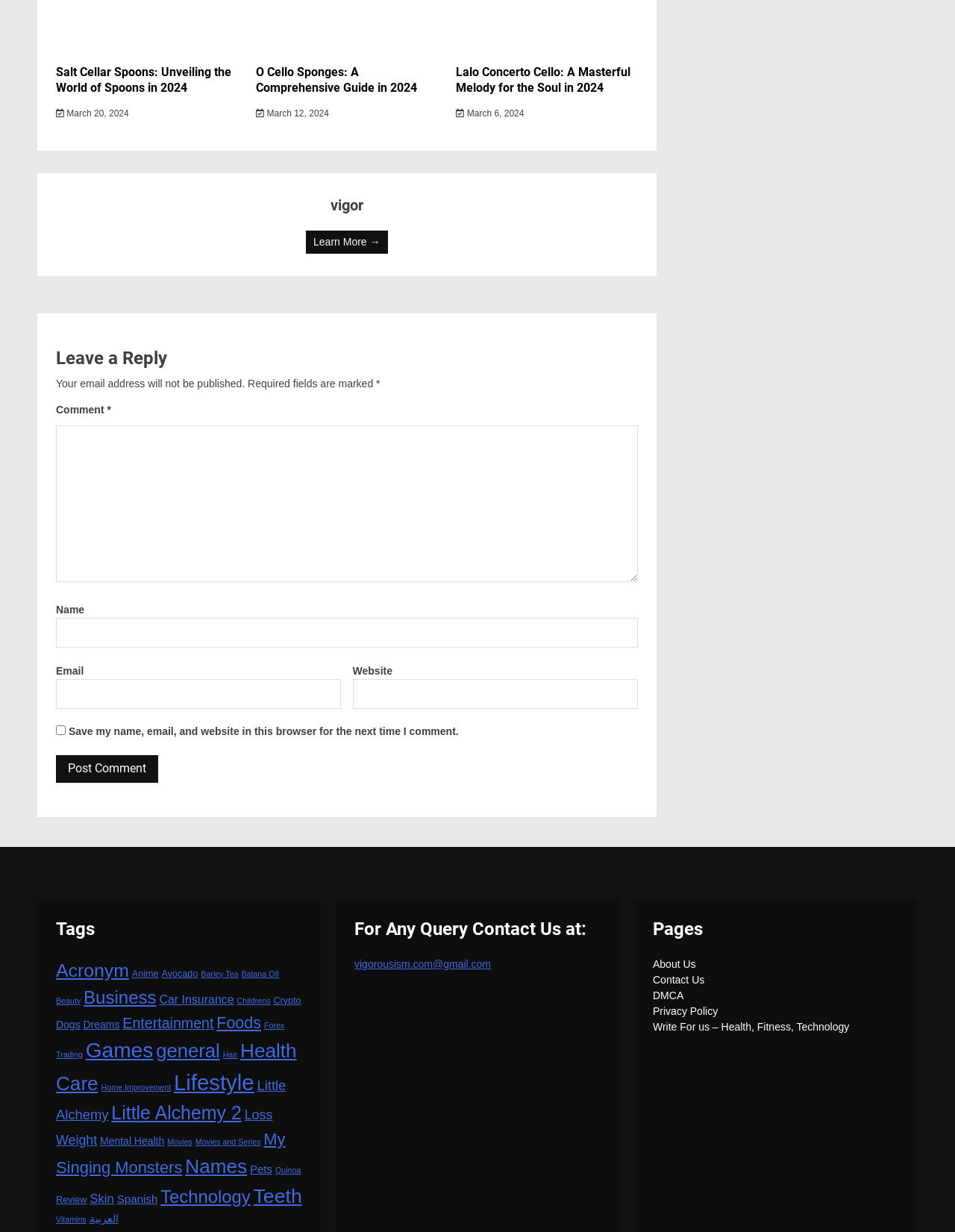Find the bounding box coordinates for the area that should be clicked to accomplish the instruction: "Click on the 'Learn More →' link".

[0.32, 0.187, 0.406, 0.206]